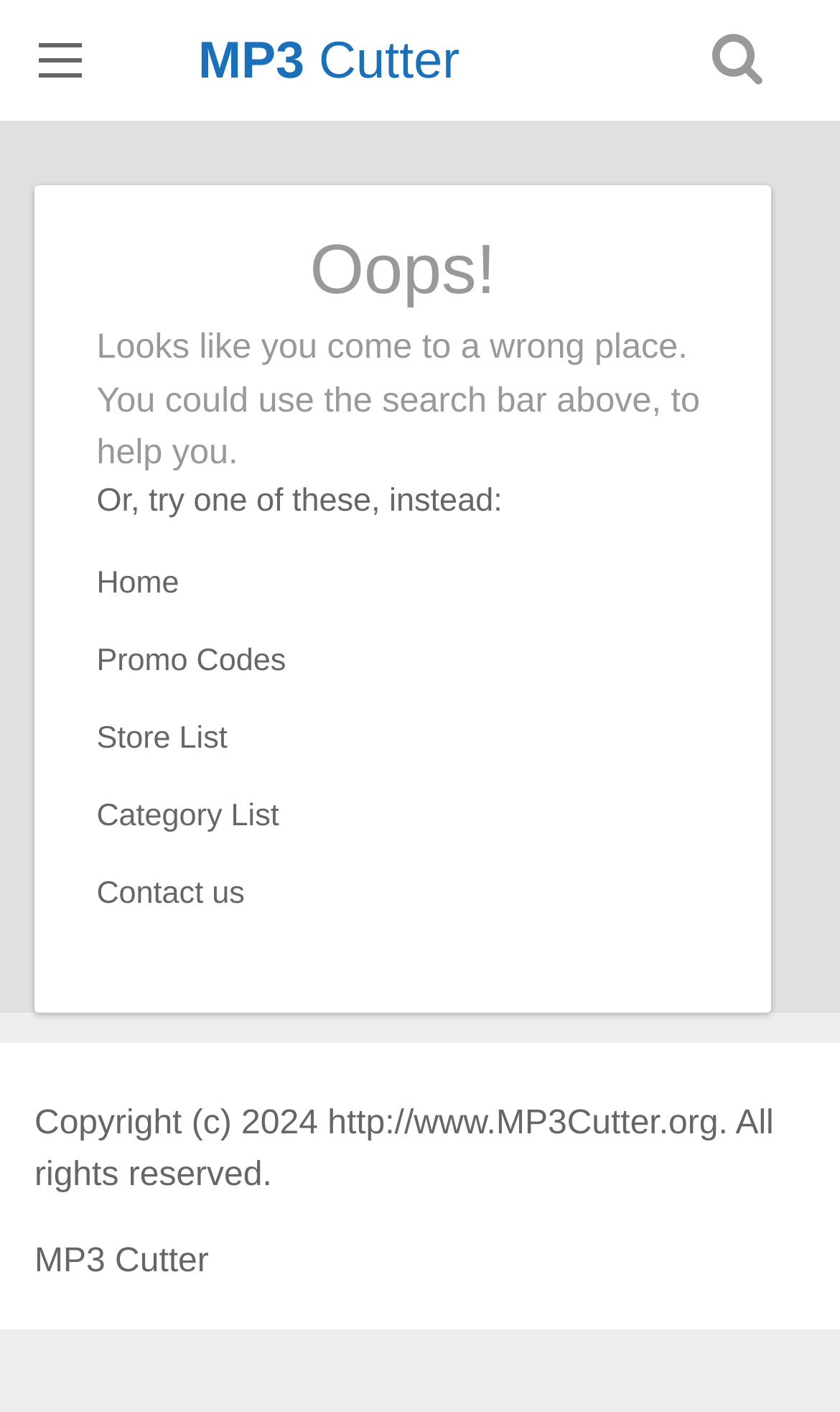Use a single word or phrase to answer the following:
What is the copyright year of the website?

2024